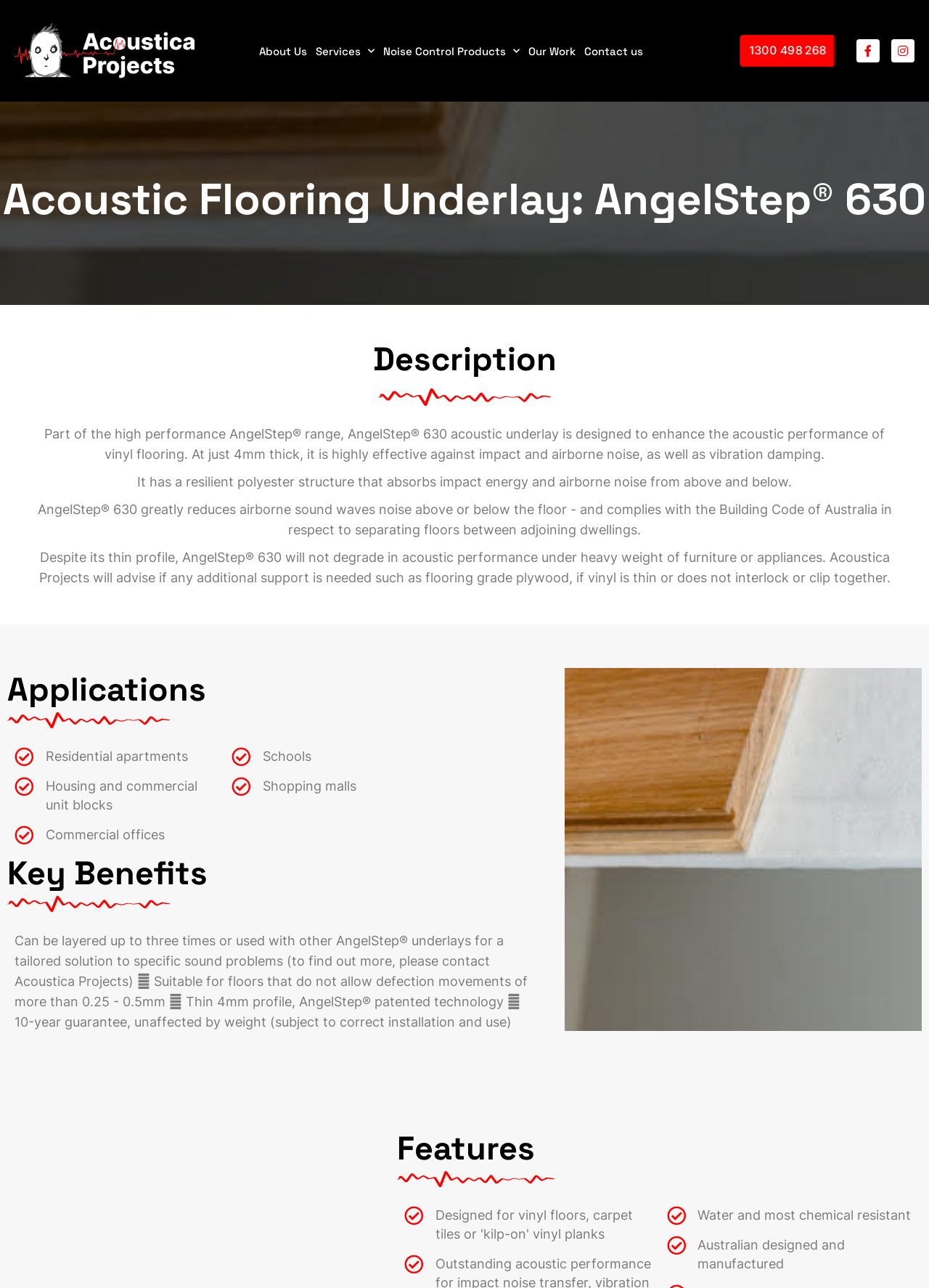Identify the coordinates of the bounding box for the element that must be clicked to accomplish the instruction: "Search for games".

None